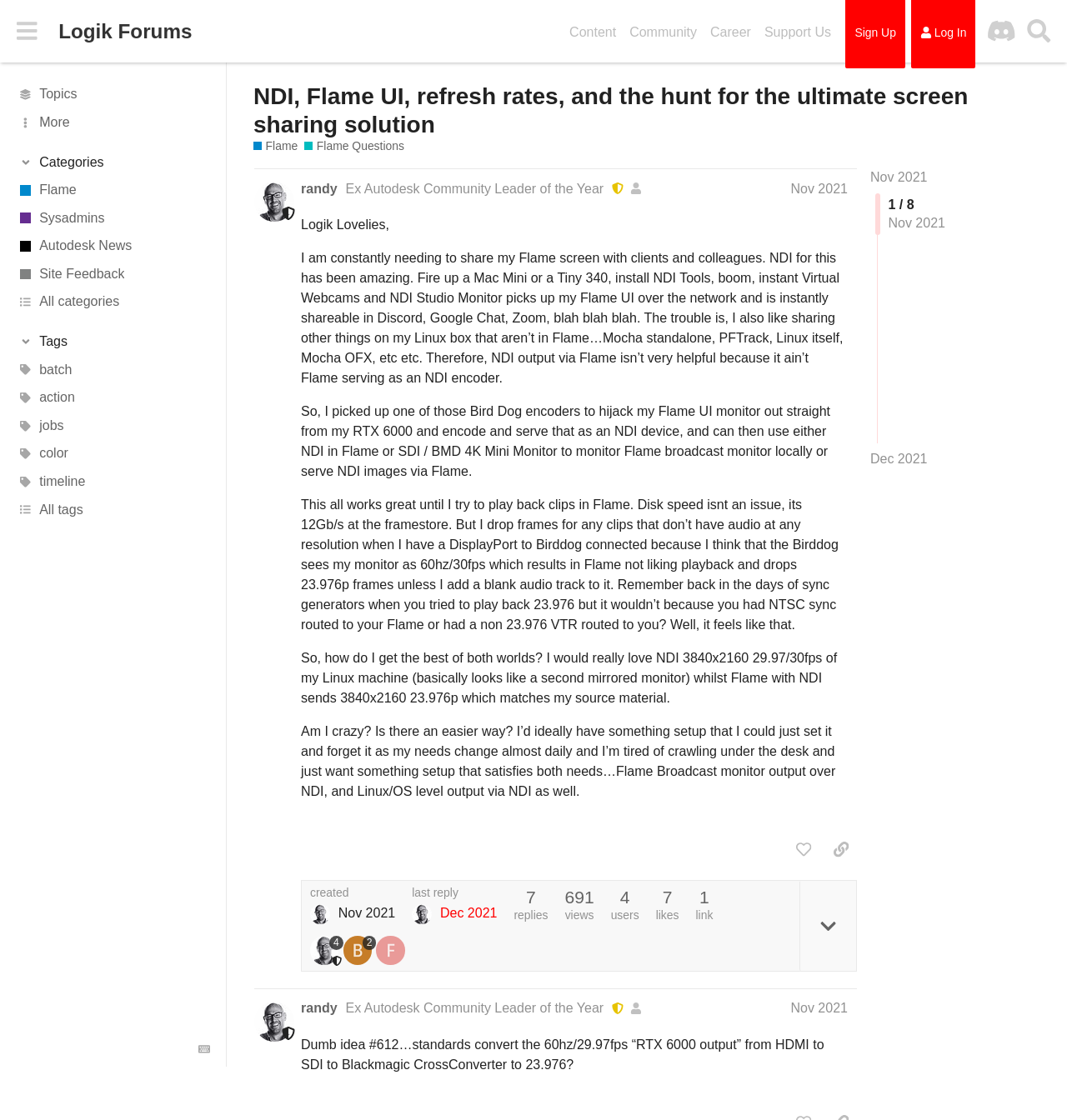Answer the question below using just one word or a short phrase: 
What is the topic of the discussion?

NDI, Flame UI, refresh rates